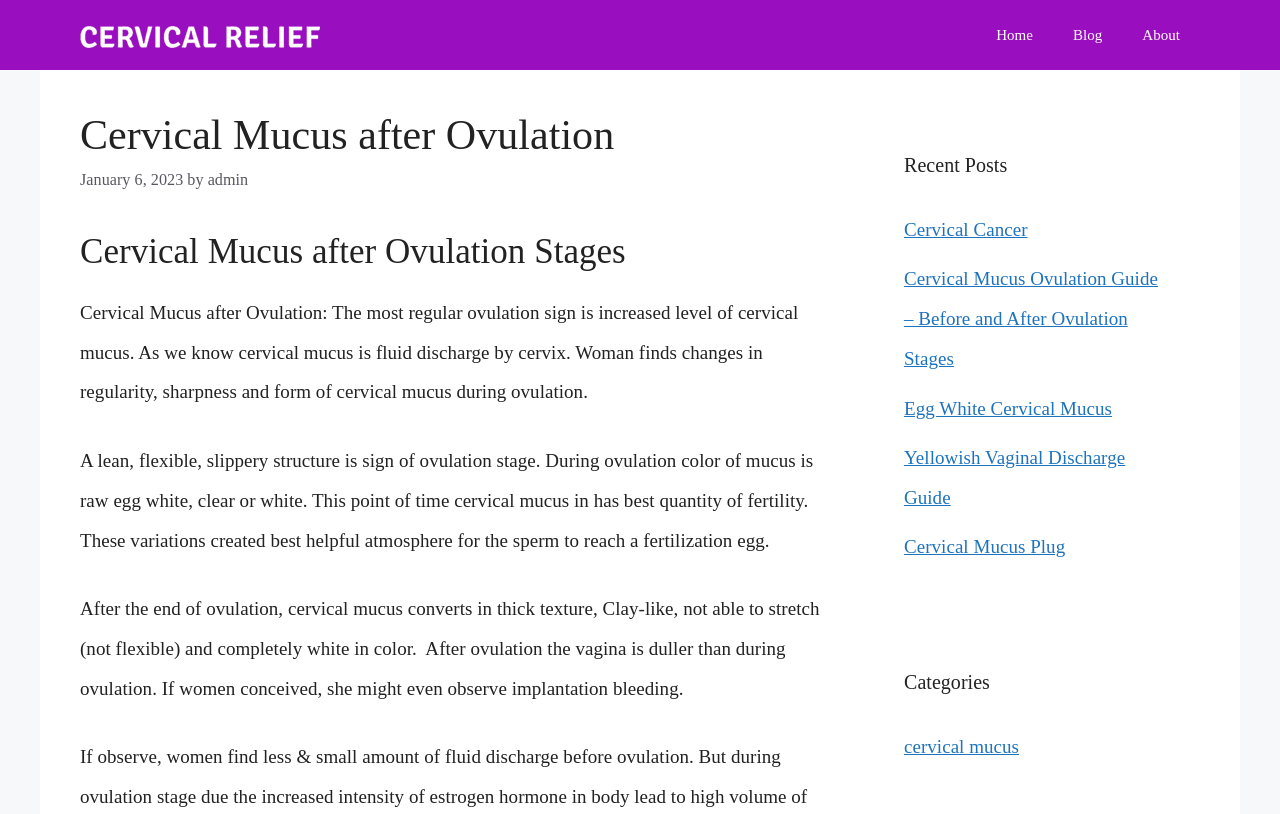Respond to the following question with a brief word or phrase:
What is the purpose of cervical mucus?

Helpful atmosphere for sperm